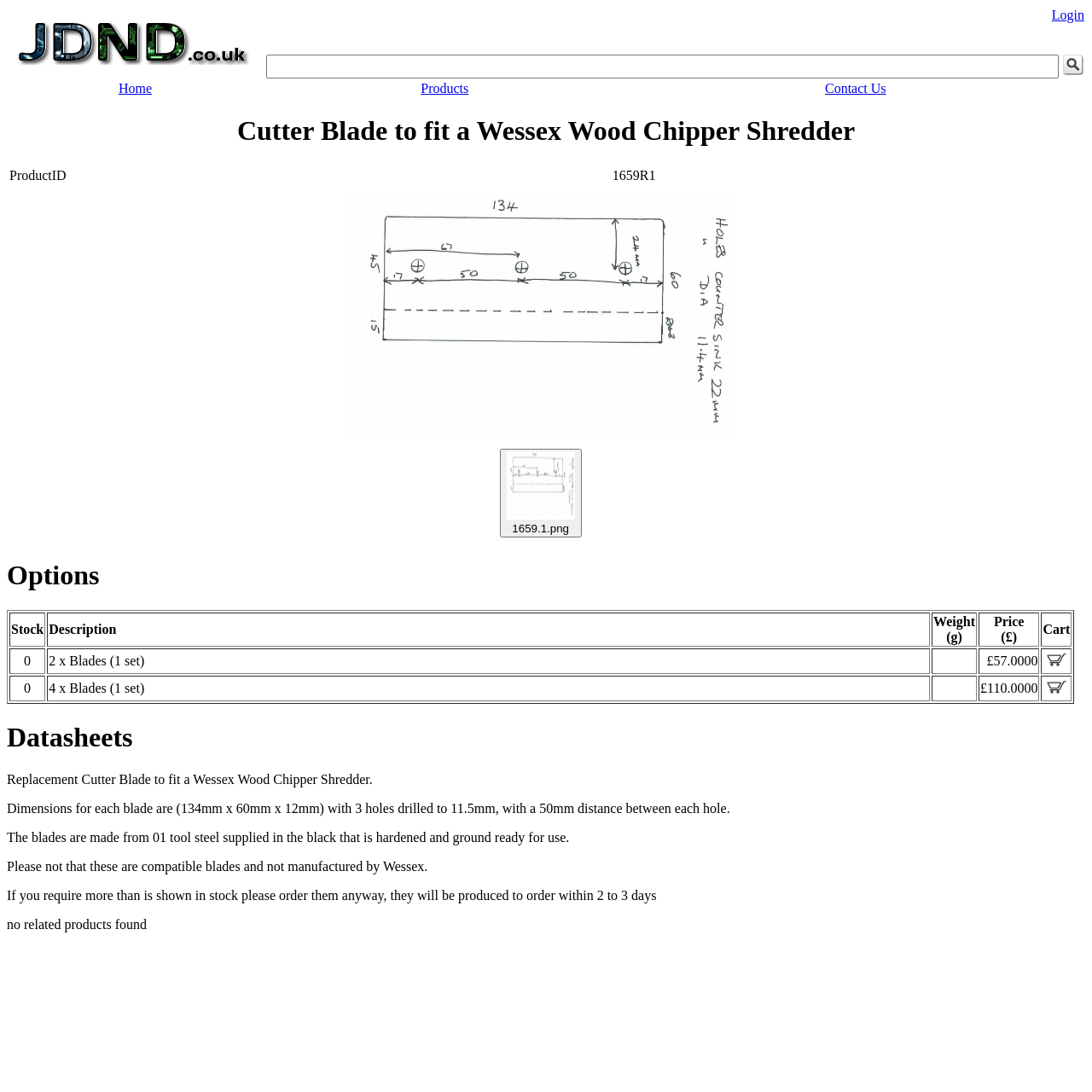What is the price of 2 x Blades (1 set)?
Using the image provided, answer with just one word or phrase.

£57.0000